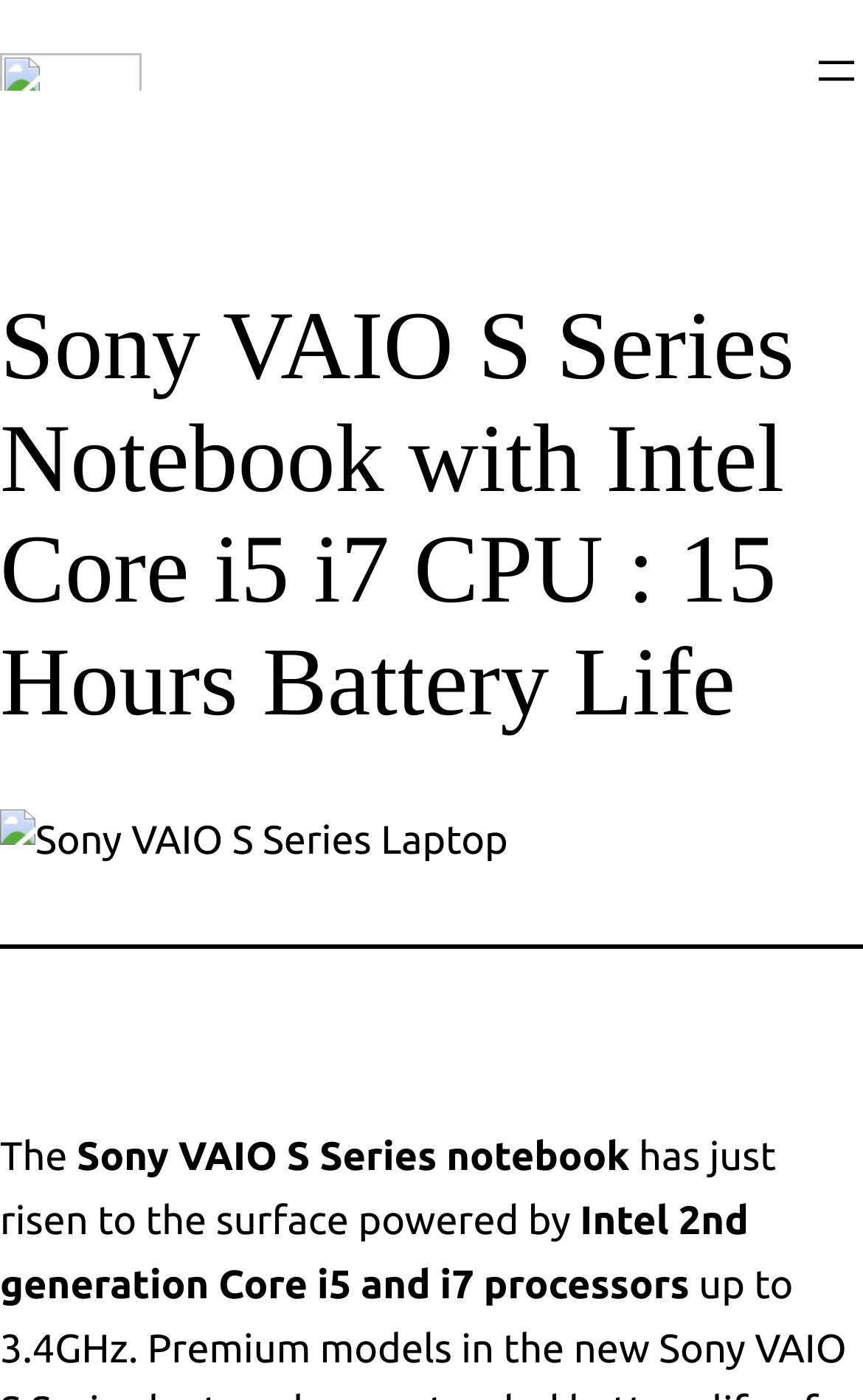Detail the webpage's structure and highlights in your description.

The webpage is about the Sony VAIO S Series Notebook, featuring Intel Core i5 and i7 CPUs with a notable 15-hour battery life. At the top-left corner, there is a link. On the top-right corner, there is a button to open a menu. Below the button, there is a heading that repeats the title of the webpage. 

Under the heading, there is a figure that contains an image of the Sony VAIO S Series Laptop, taking up almost the full width of the page. A horizontal separator line is placed below the image. 

The main content of the webpage starts with a paragraph of text, which is divided into several sections. The first section starts with the word "The", followed by the text "Sony VAIO S Series notebook". The next section is "has just risen to the surface powered by", and the last section is "Intel 2nd generation Core i5 and i7 processors".